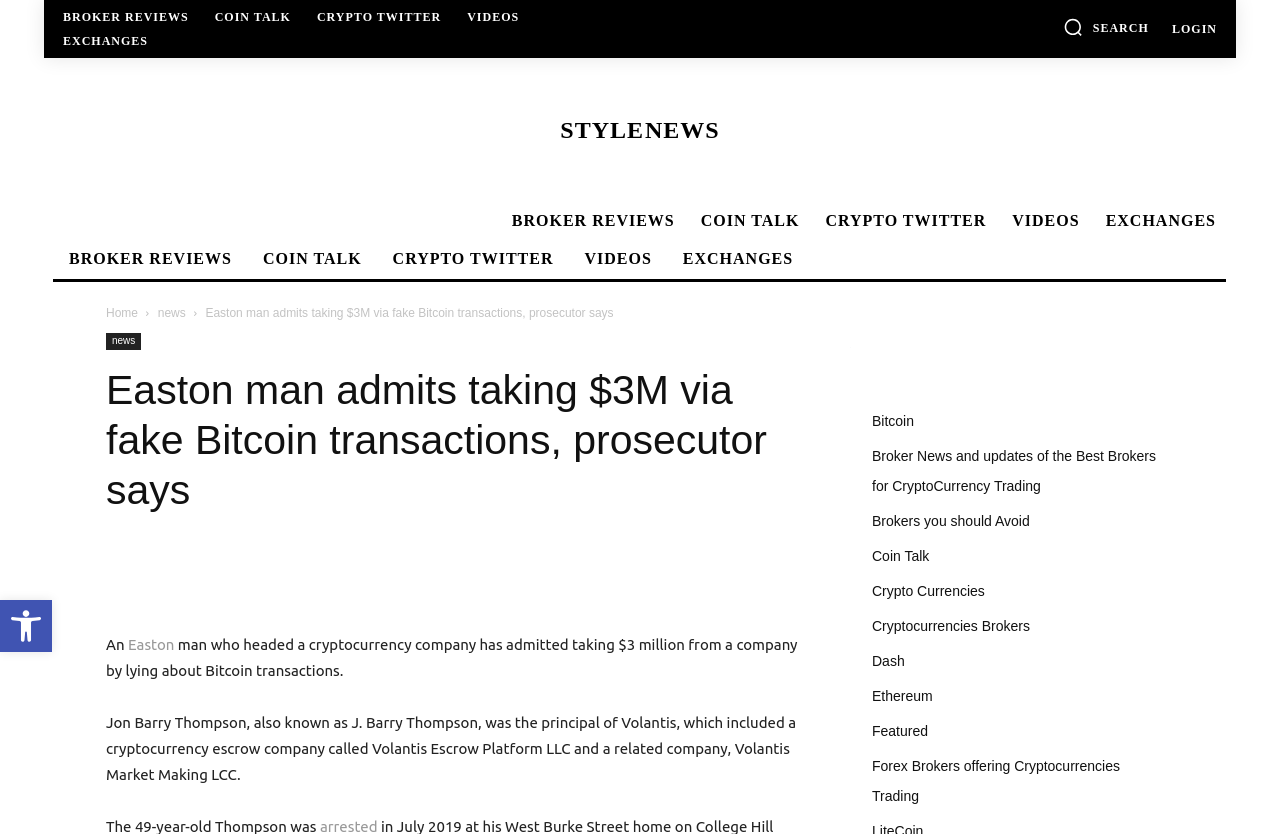Find the bounding box coordinates of the element to click in order to complete the given instruction: "View the recent post 'The Crucial Fight for Injury Compensation in Cases of Negligence'."

None